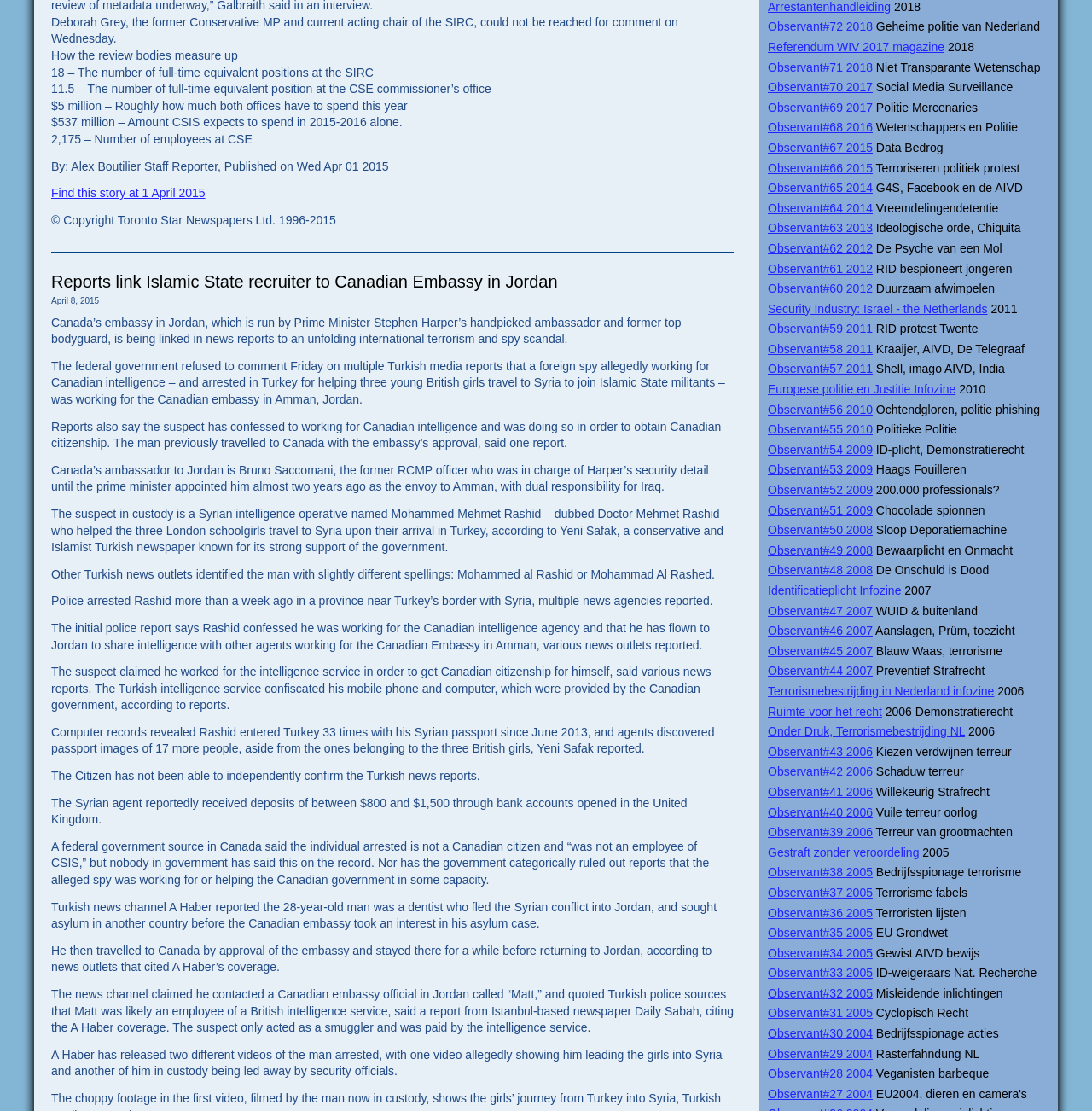Utilize the information from the image to answer the question in detail:
What is the title of the first Observant issue?

The first link on the webpage has the text 'Observant#72 2018', which suggests that it is the title of the first Observant issue.